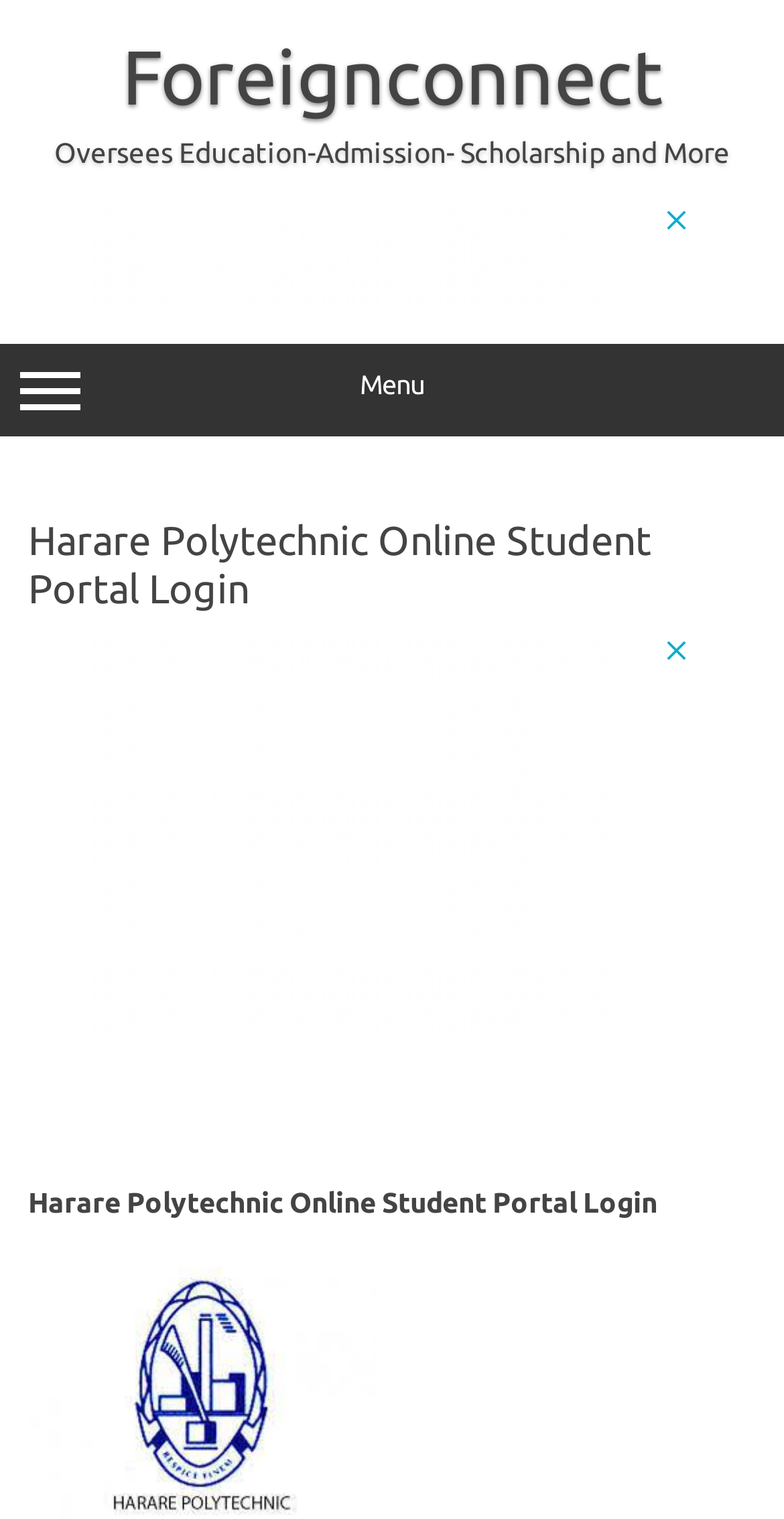Determine the bounding box coordinates of the UI element that matches the following description: "Oversees Education-Admission- Scholarship and More". The coordinates should be four float numbers between 0 and 1 in the format [left, top, right, bottom].

[0.038, 0.086, 0.962, 0.118]